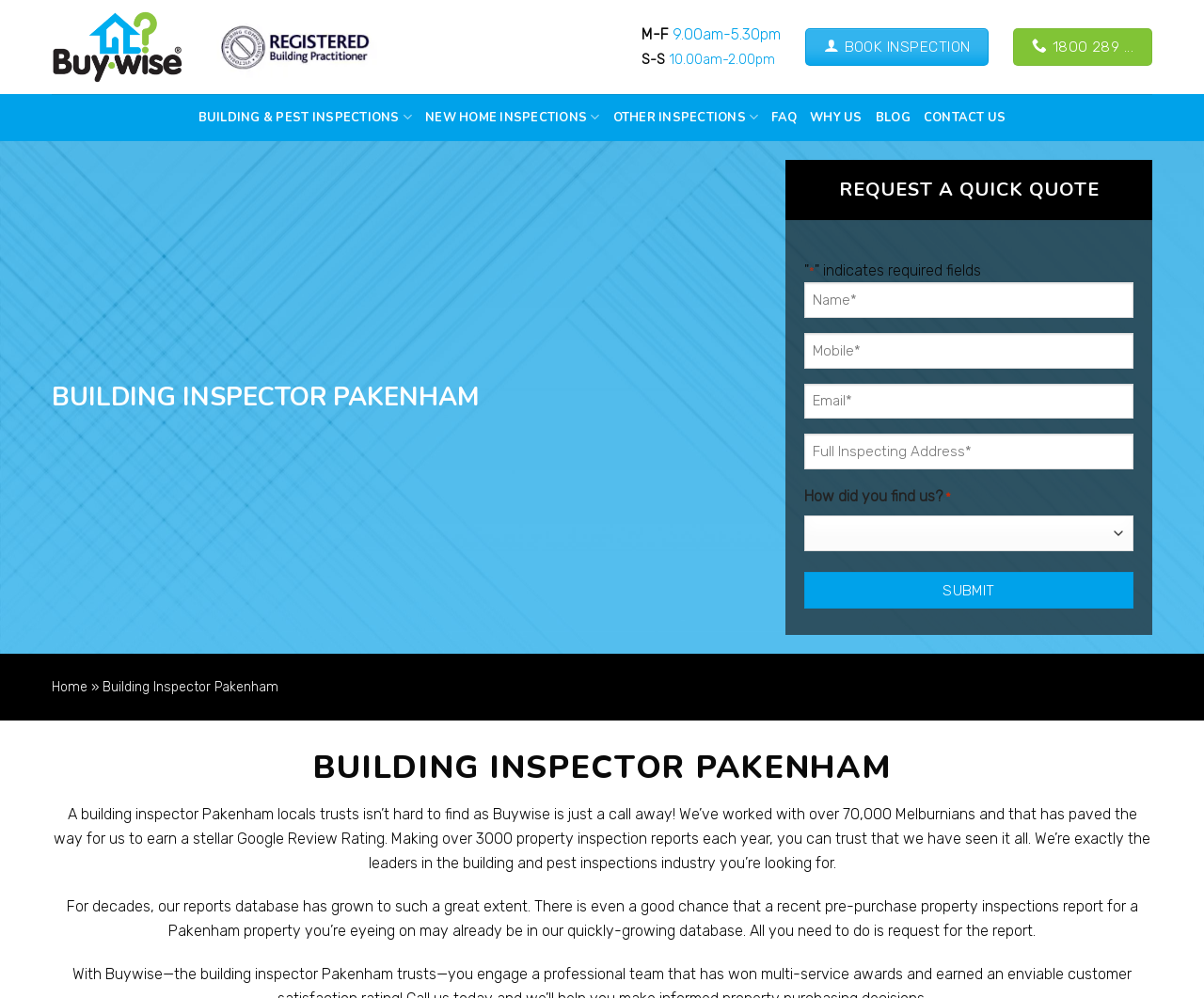What is the purpose of the 'BOOK INSPECTION' button?
Utilize the information in the image to give a detailed answer to the question.

I inferred the purpose of the 'BOOK INSPECTION' button by looking at its location and context on the webpage. The button is prominently displayed near the top of the webpage, and its icon suggests a call-to-action. Additionally, the surrounding text and links suggest that the button is related to booking an inspection or requesting a quote.